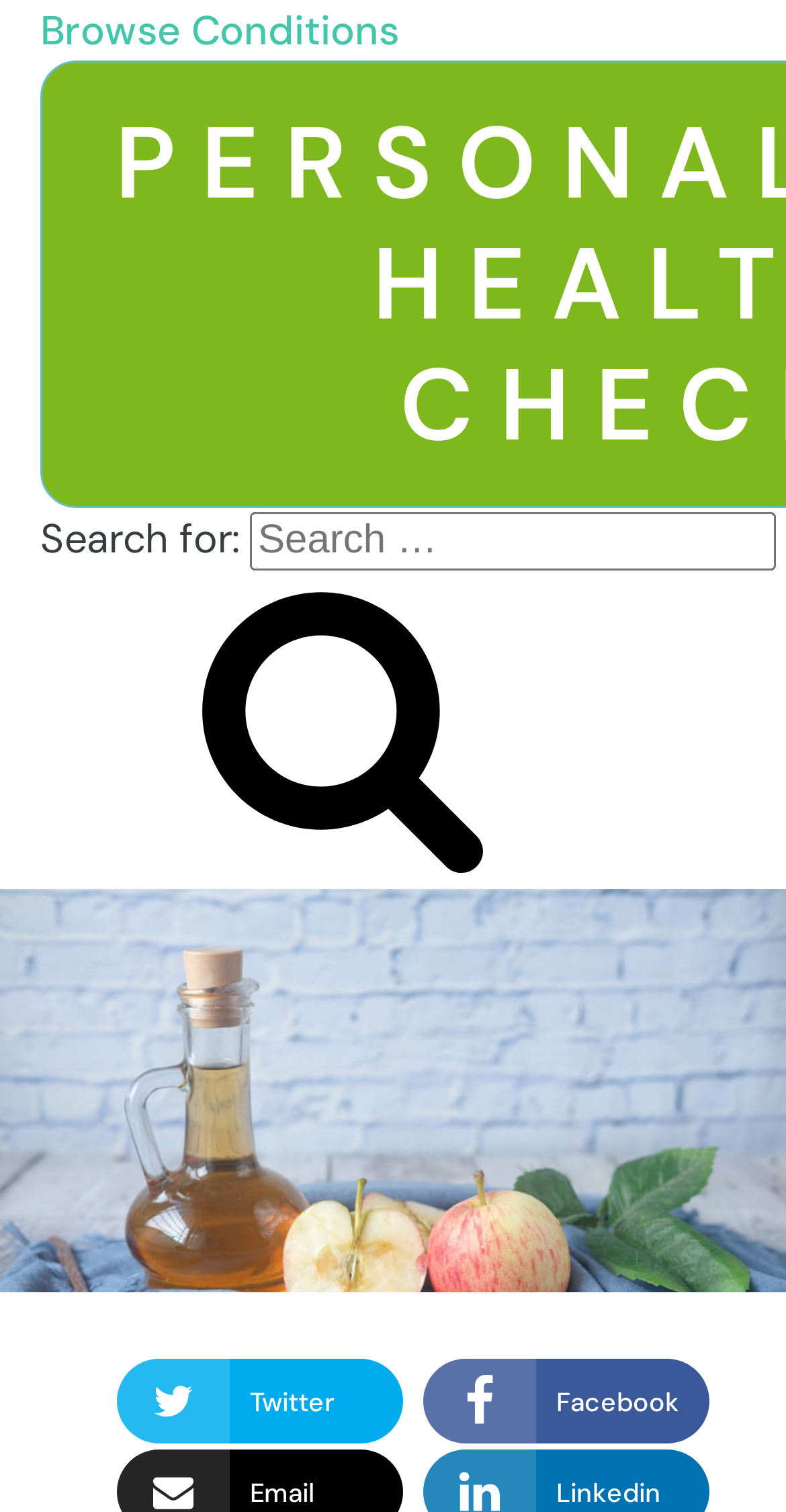What is the function of the SVGRoot element?
Please respond to the question thoroughly and include all relevant details.

The SVGRoot element is used to represent icons, such as the Twitter, Facebook, and LinkedIn icons, which are used as social media links on the webpage.